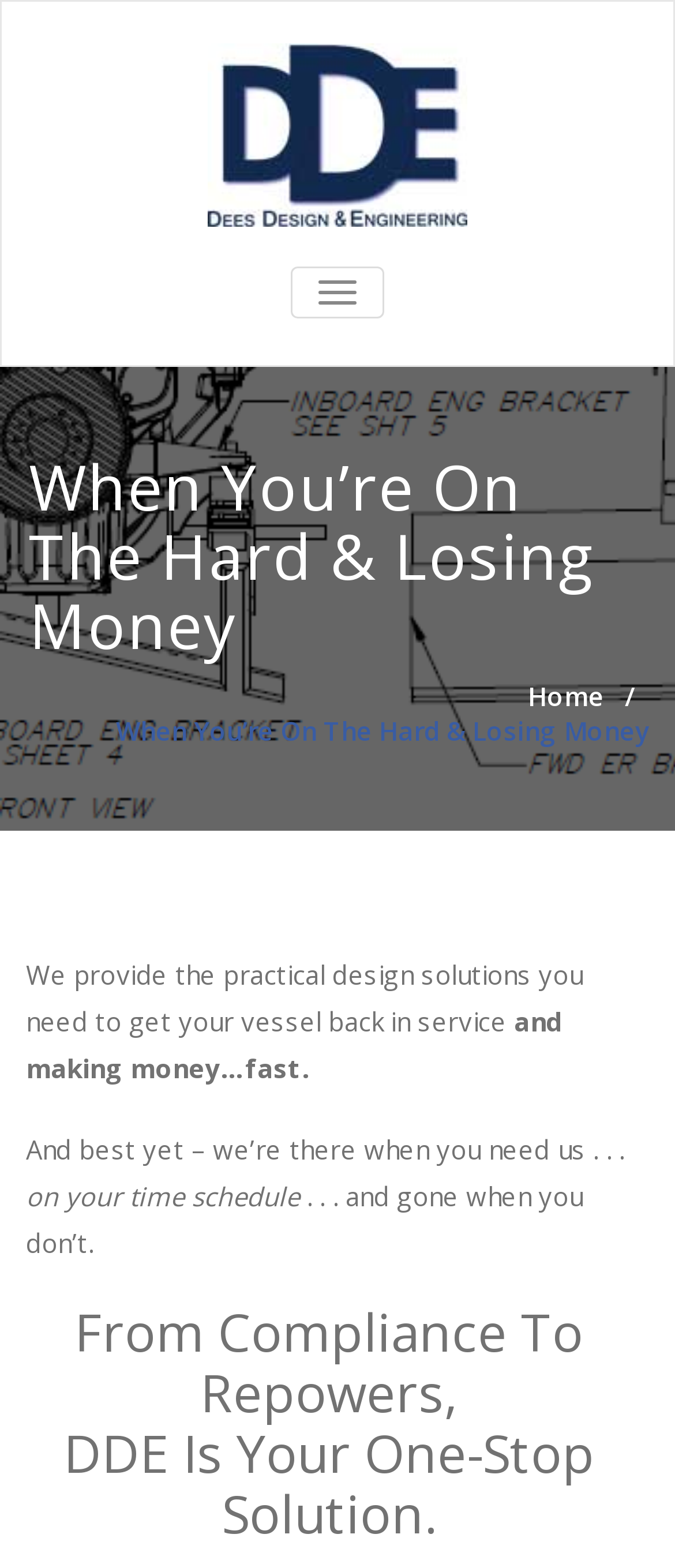What is the tone of the company's services?
Please respond to the question with as much detail as possible.

The StaticText 'And best yet – we’re there when you need us... ... and gone when you don’t.' on the webpage suggests that the company's services are flexible and available to clients when they need them, but also respectful of their time when they don't.